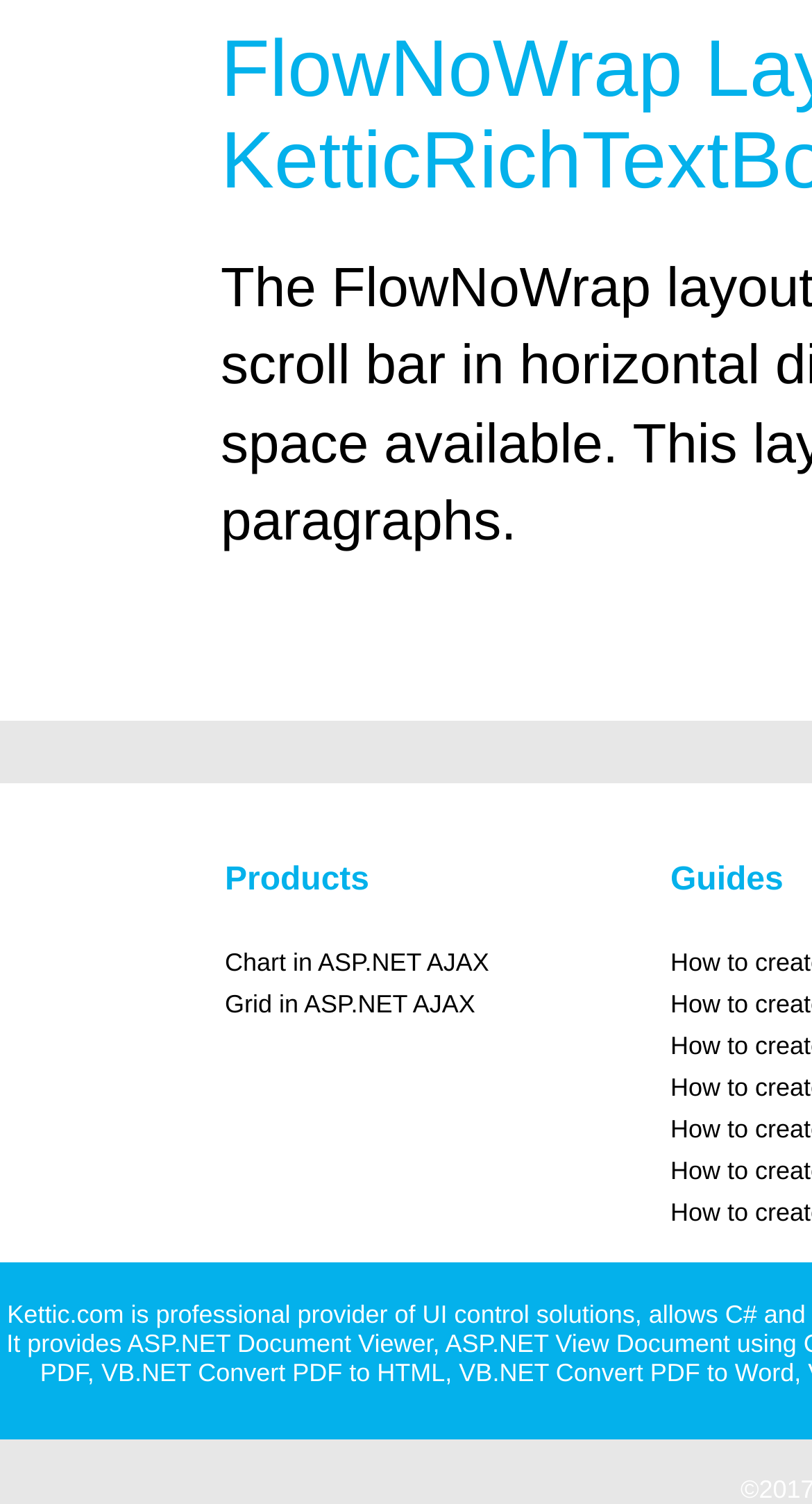Provide your answer in a single word or phrase: 
How many links are there in the webpage?

5